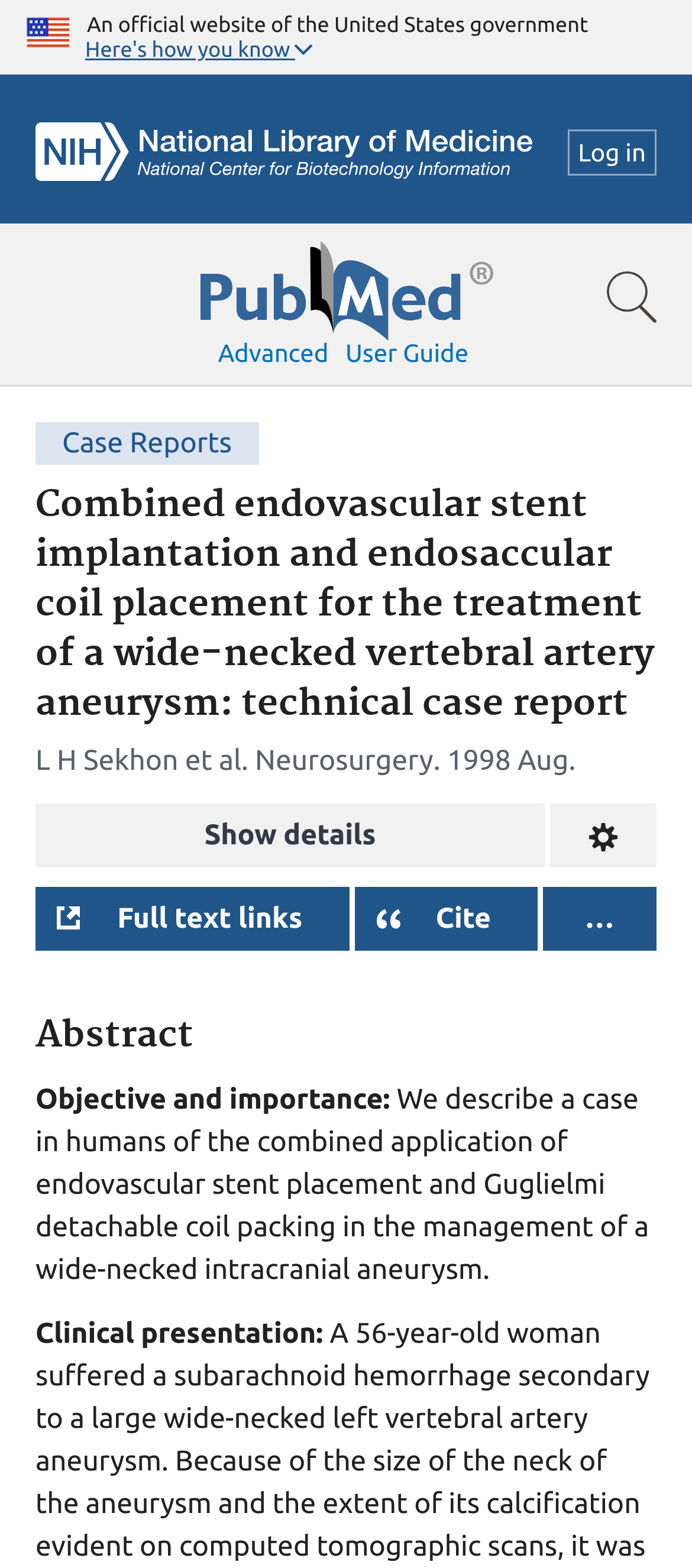Please provide a short answer using a single word or phrase for the question:
What is the logo on the top left corner?

NCBI Logo